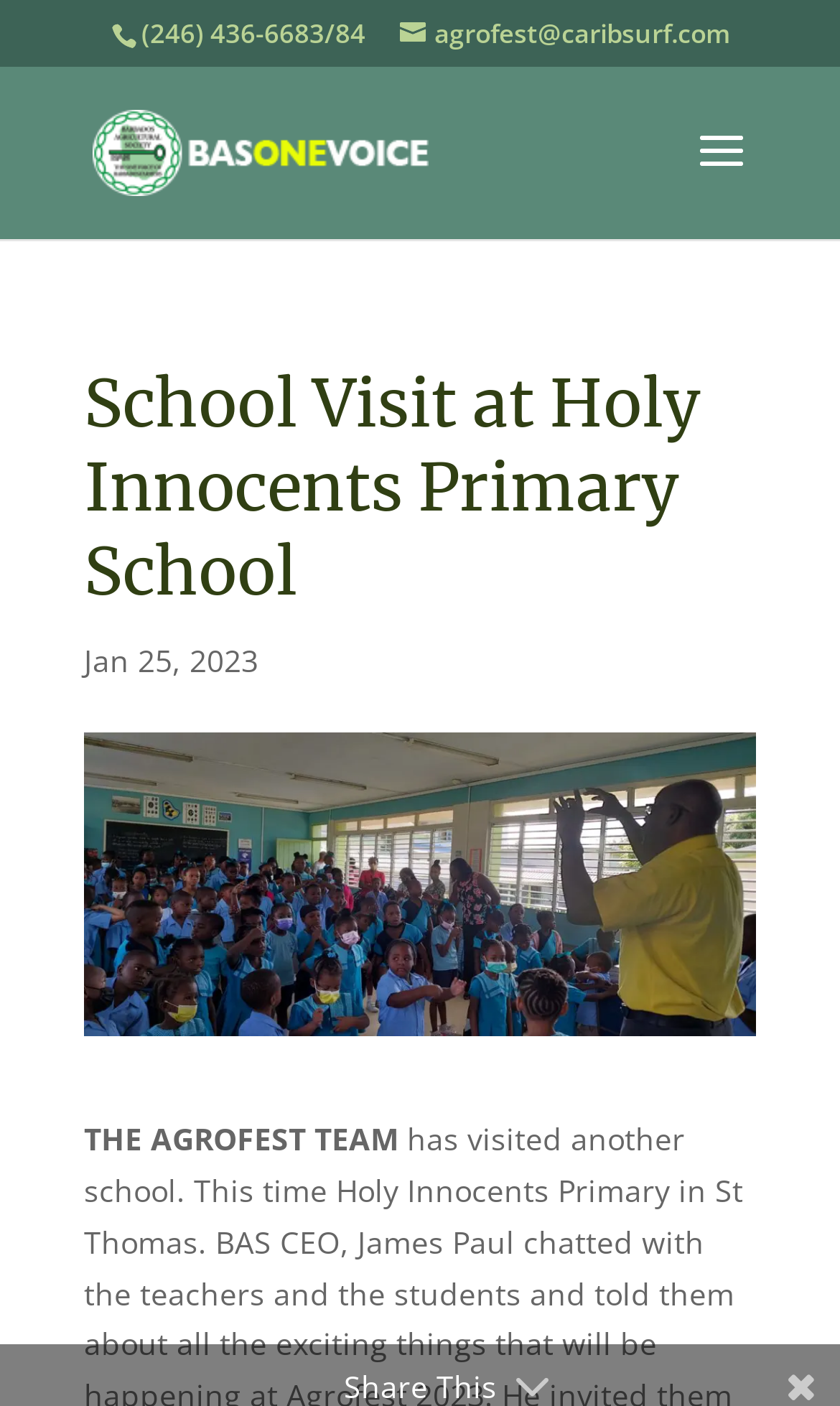Generate the text of the webpage's primary heading.

School Visit at Holy Innocents Primary School